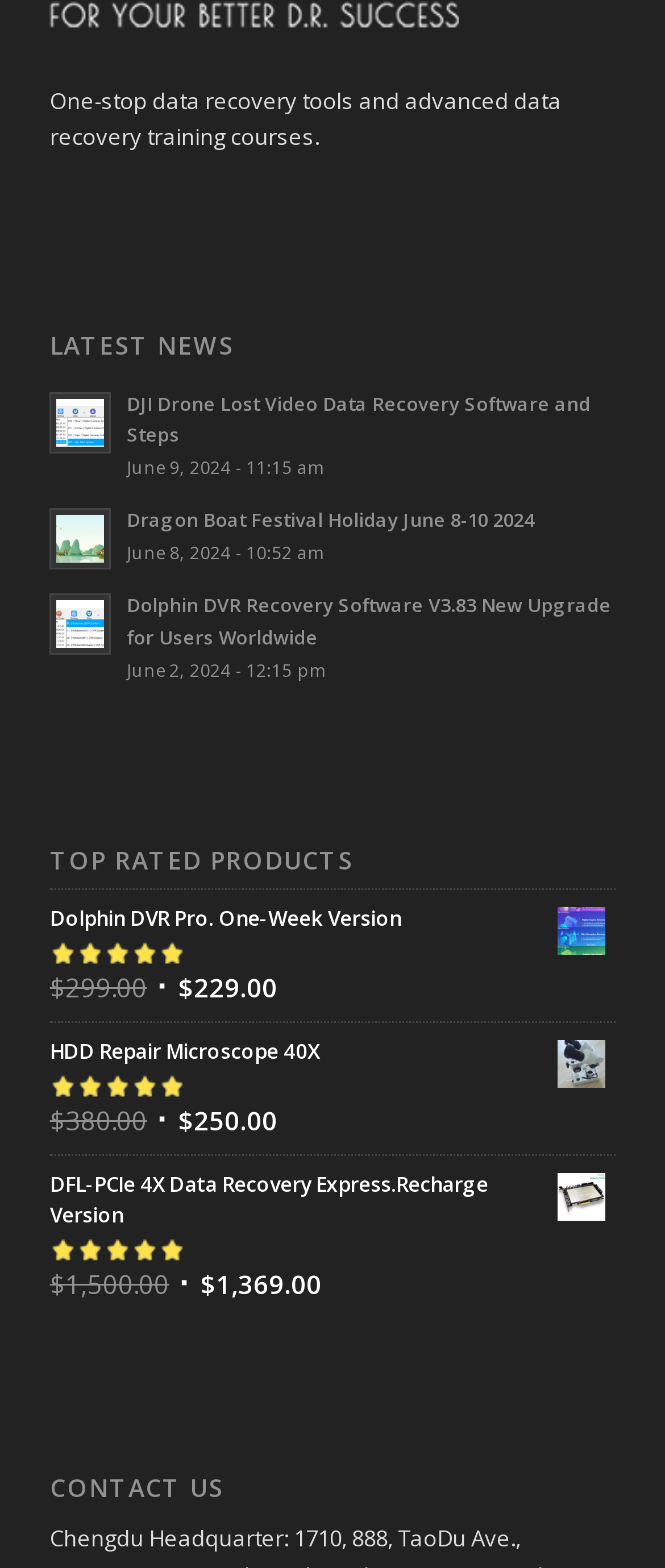Determine the bounding box coordinates of the region that needs to be clicked to achieve the task: "Click the dolphin logo".

[0.075, 0.019, 0.69, 0.038]